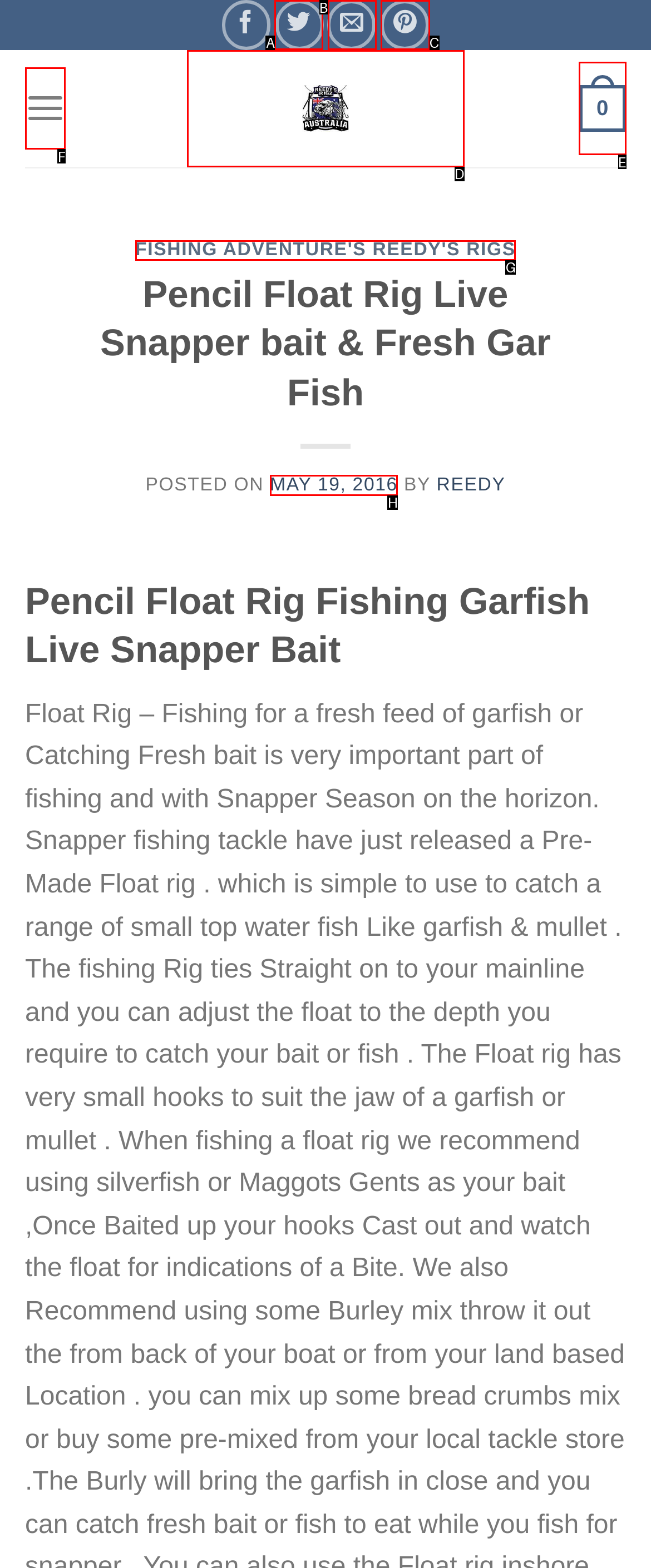Select the correct option from the given choices to perform this task: Read the post dated MAY 19, 2016. Provide the letter of that option.

H